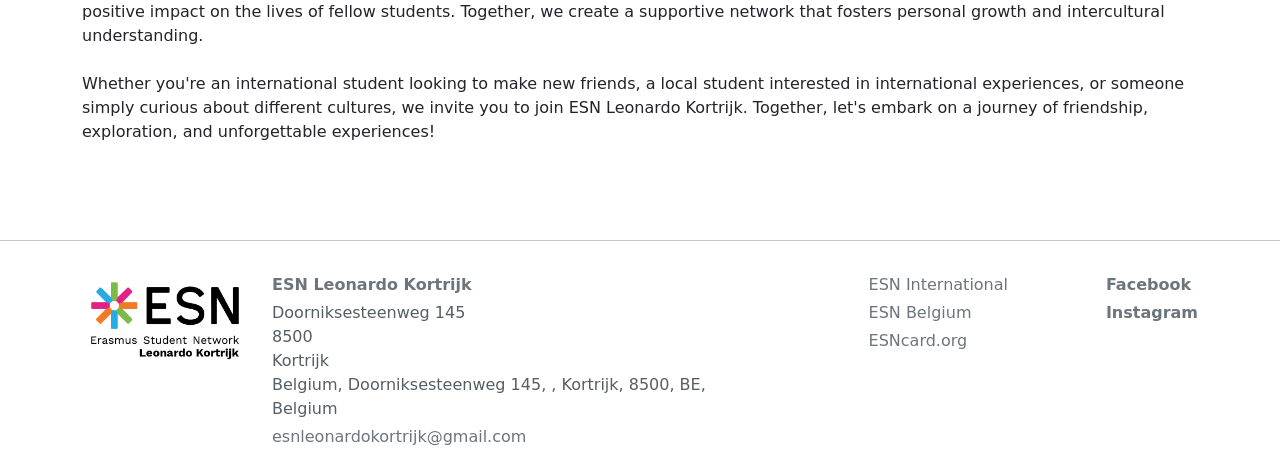Please find and report the bounding box coordinates of the element to click in order to perform the following action: "Visit ESN Leonardo Kortrijk". The coordinates should be expressed as four float numbers between 0 and 1, in the format [left, top, right, bottom].

[0.212, 0.592, 0.369, 0.633]